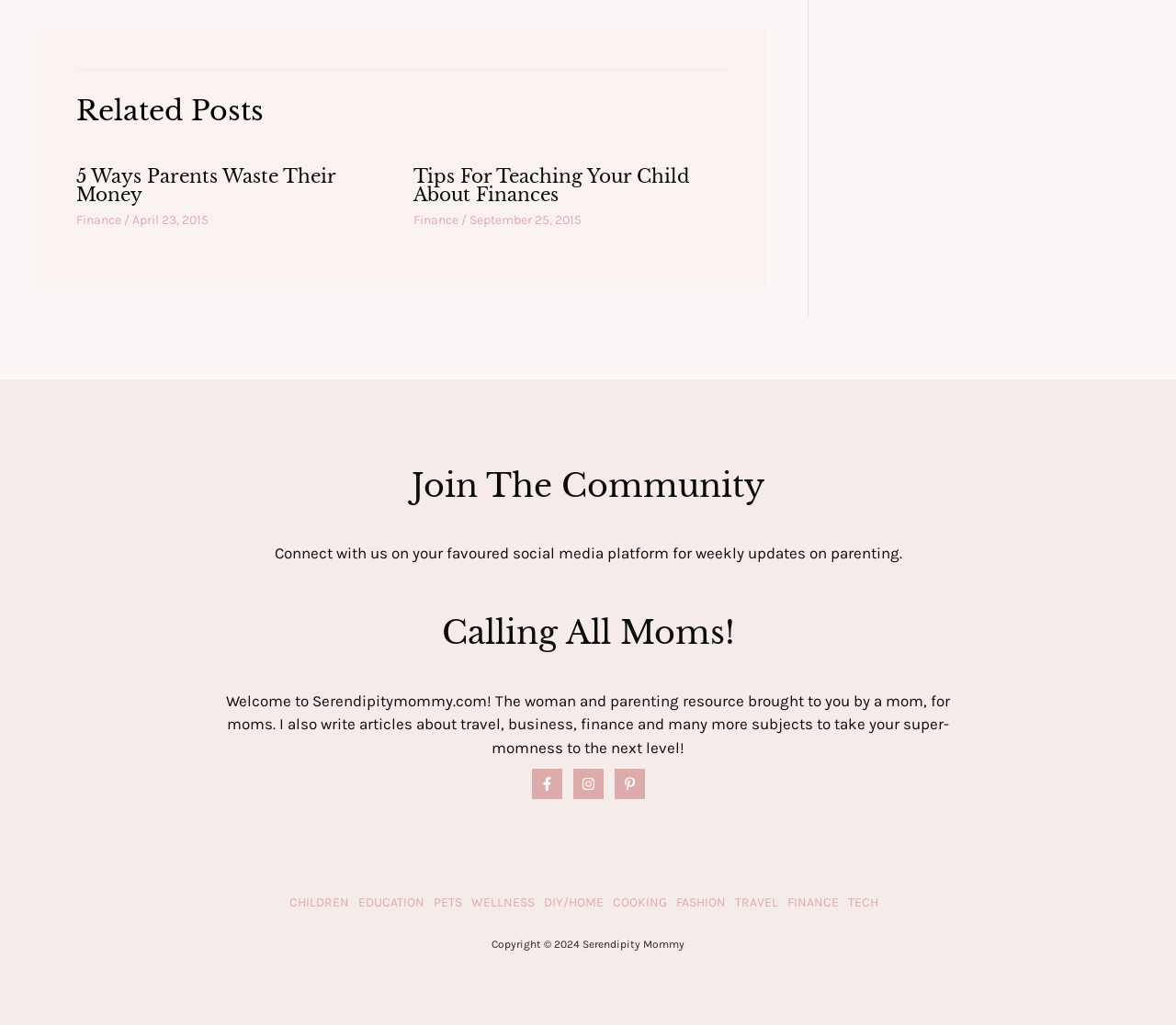What is the category of the first article? From the image, respond with a single word or brief phrase.

Finance